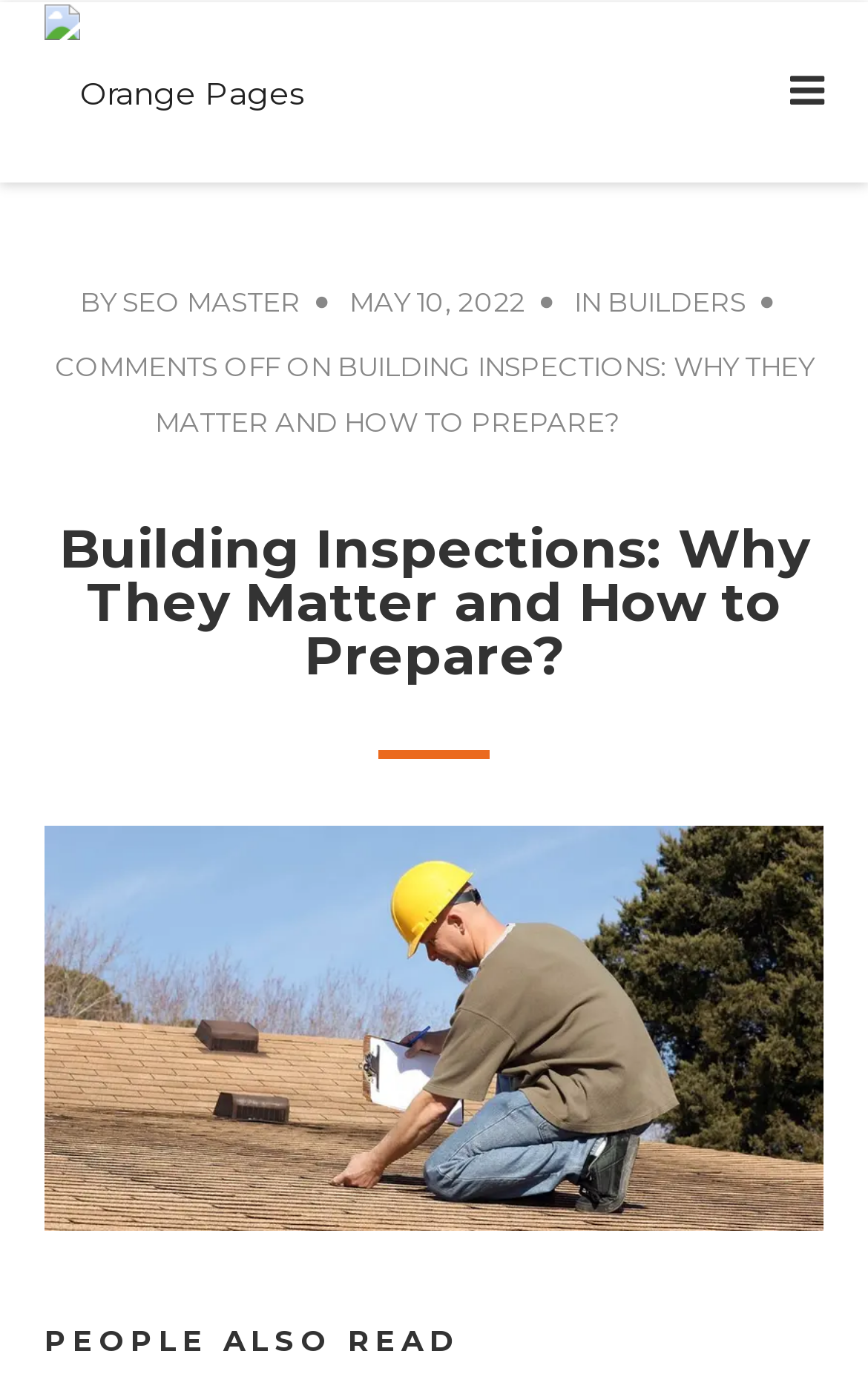Create a detailed summary of all the visual and textual information on the webpage.

The webpage is about building inspections, specifically why they matter and how to prepare for them. At the top left of the page, there is a link to "Orange Pages" accompanied by an image with the same name. Below this, there is a section with text "BY" followed by a link to "SEO MASTER", a date "MAY 10, 2022", and another link to "BUILDERS". 

To the right of this section, there is a text "COMMENTS OFF". Below this, there is a heading that repeats the title of the webpage "Building Inspections: Why They Matter and How to Prepare?". 

Below the heading, there is a large image related to building inspection in Berwick. At the very bottom of the page, there is another heading "PEOPLE ALSO READ". There are a total of 3 headings, 4 links, 4 static texts, and 2 images on the page. The layout is organized, with clear headings and concise text.